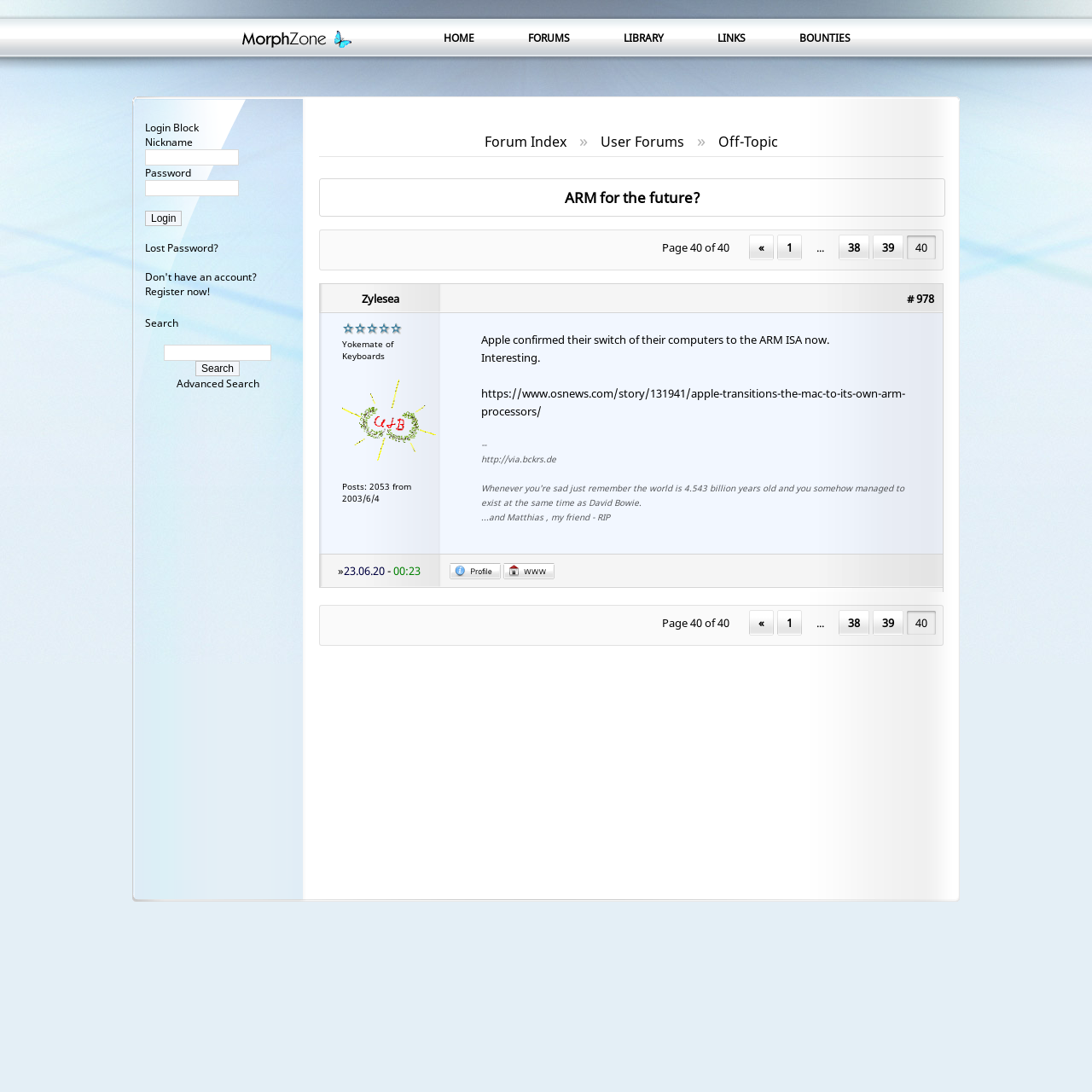Please indicate the bounding box coordinates for the clickable area to complete the following task: "Contact us". The coordinates should be specified as four float numbers between 0 and 1, i.e., [left, top, right, bottom].

None